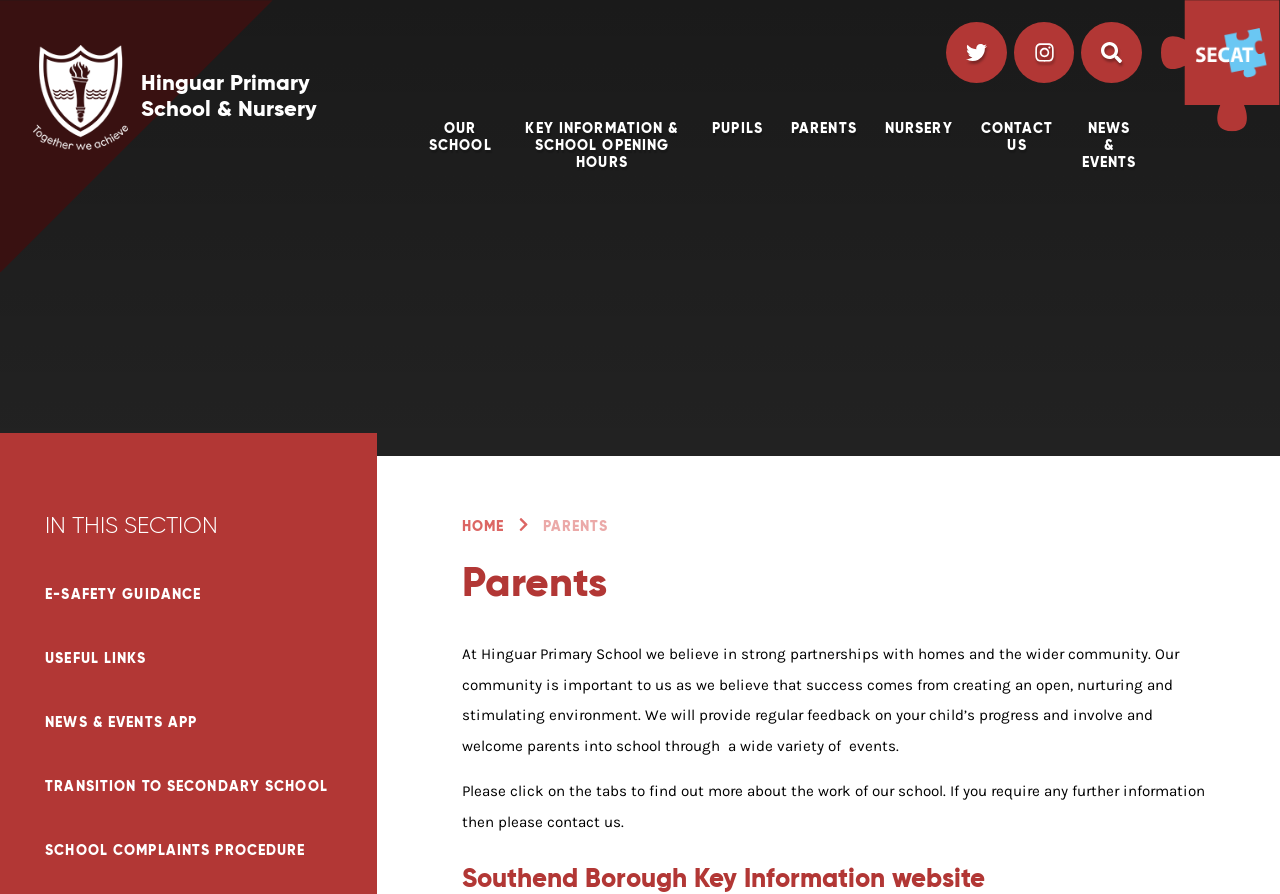Please extract the webpage's main title and generate its text content.

Hinguar Primary School & Nursery